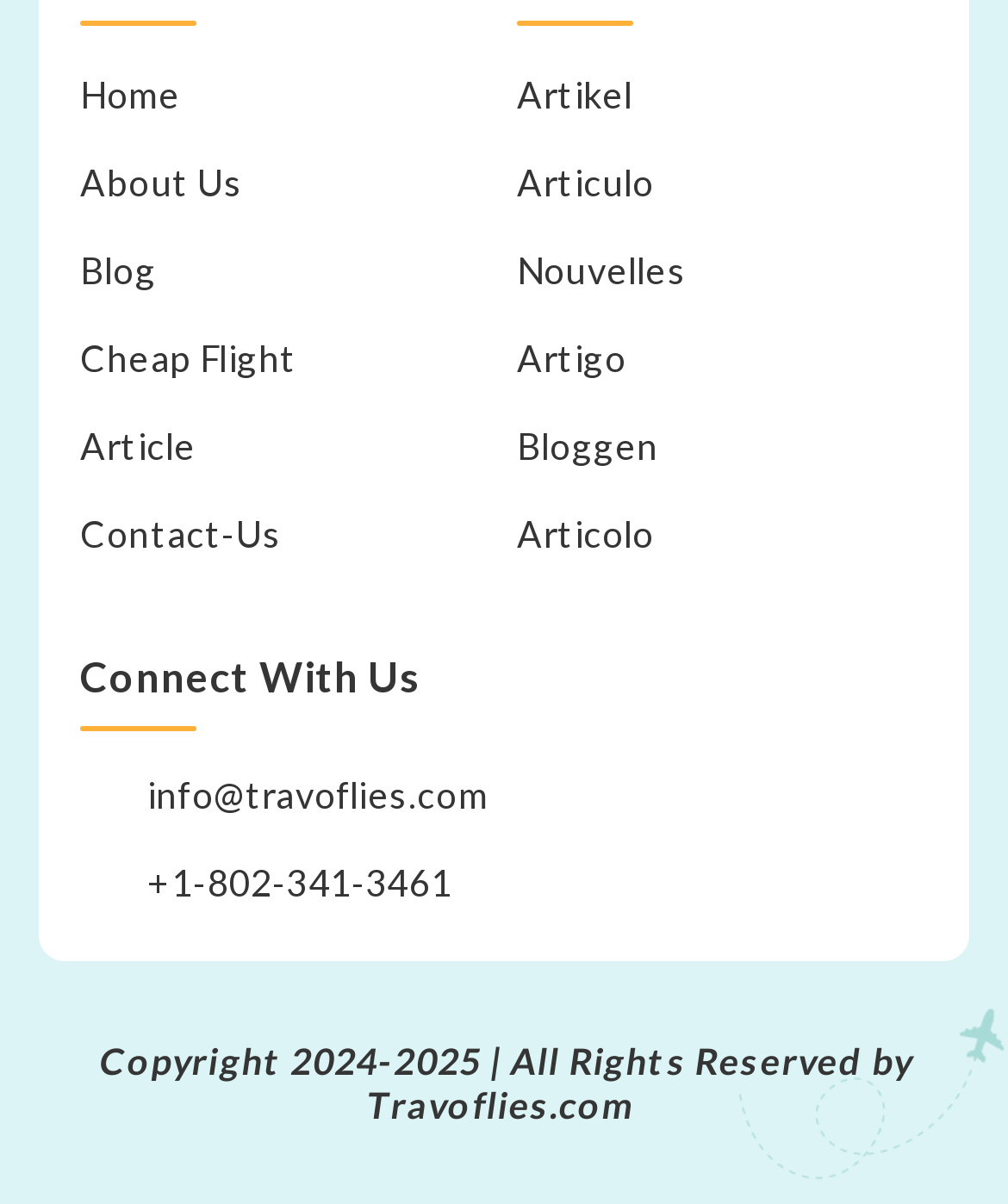Identify the bounding box for the UI element that is described as follows: "Articolo".

[0.513, 0.424, 0.649, 0.46]